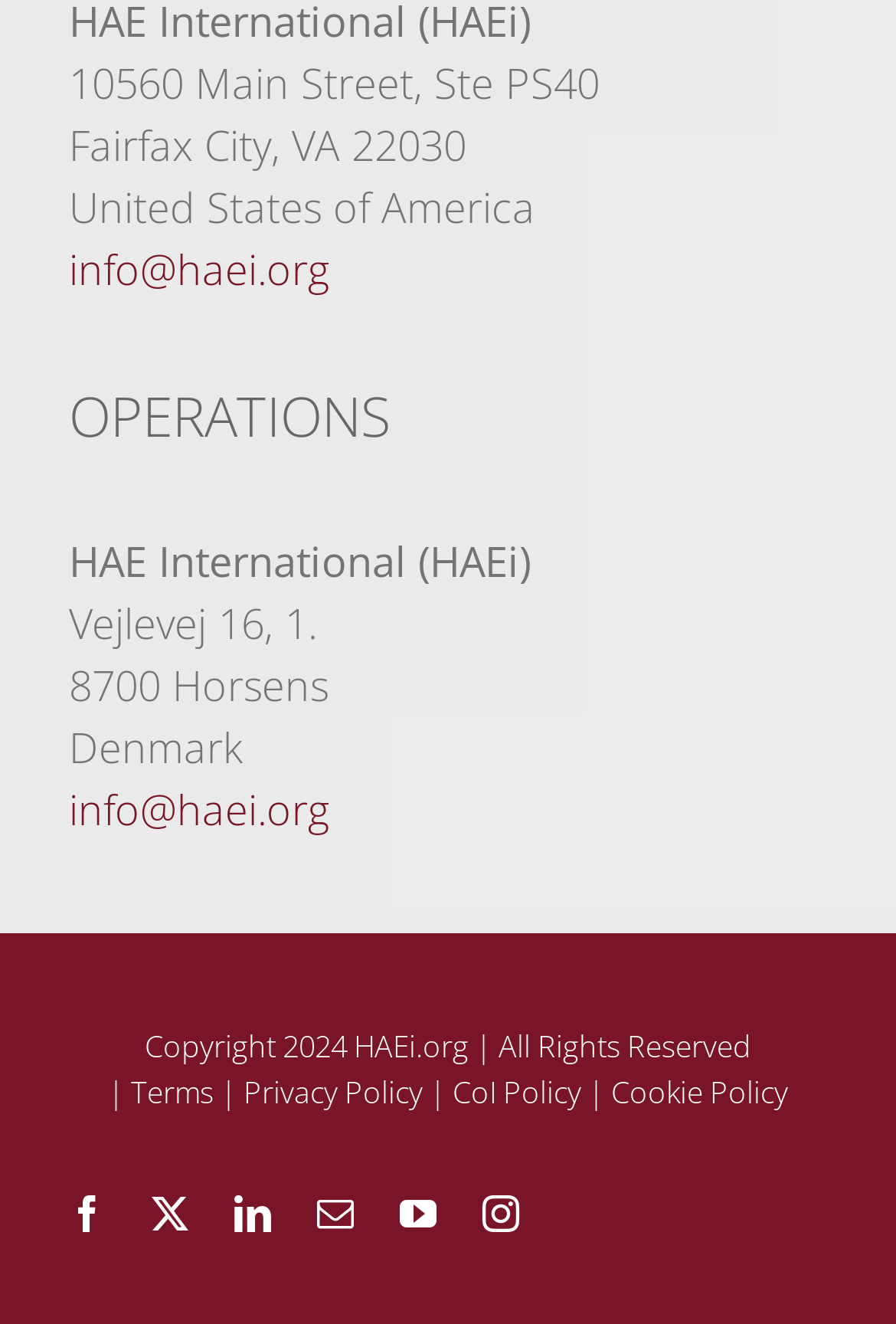Please identify the bounding box coordinates of the region to click in order to complete the given instruction: "visit the facebook page". The coordinates should be four float numbers between 0 and 1, i.e., [left, top, right, bottom].

[0.077, 0.903, 0.118, 0.931]